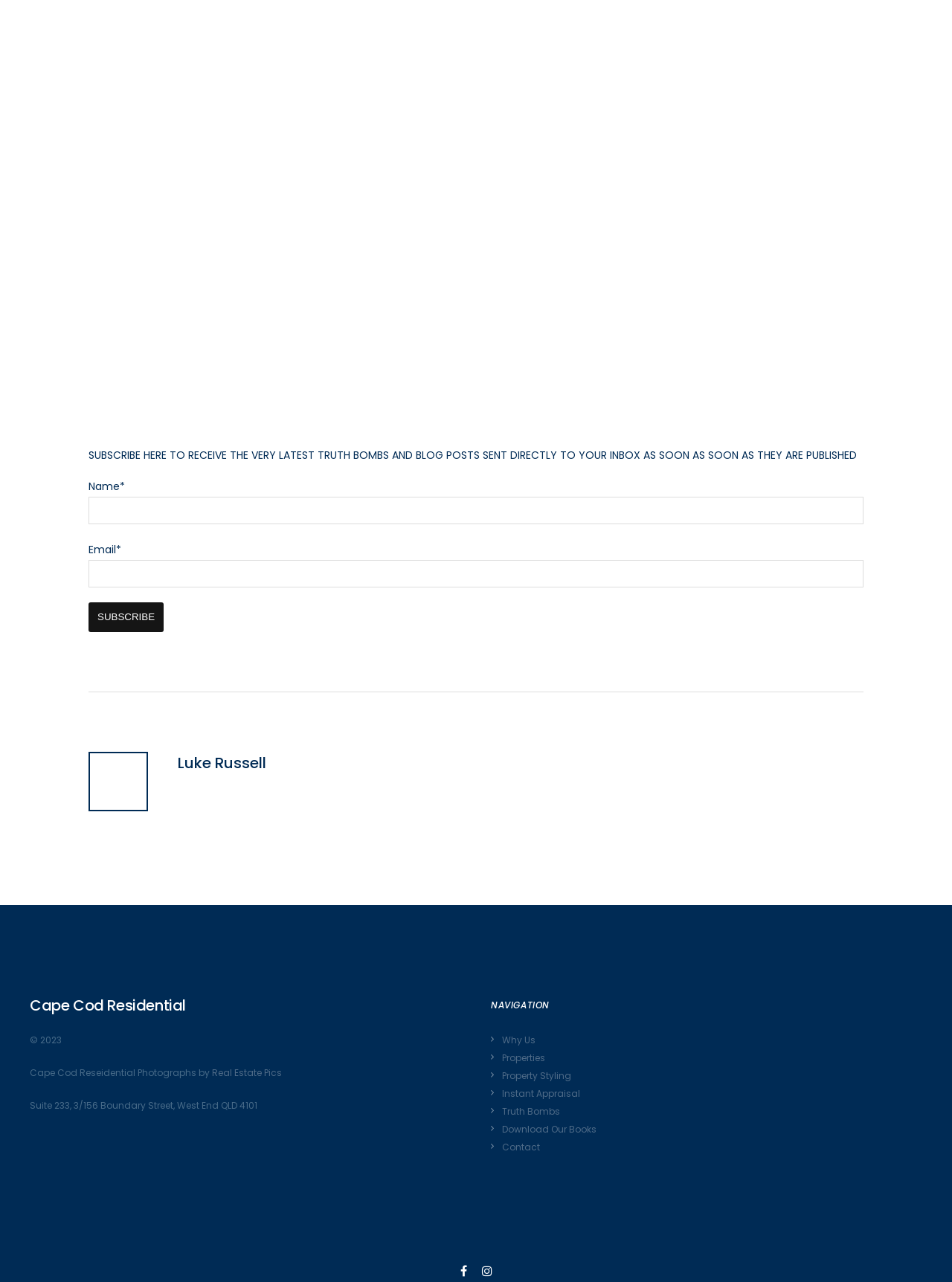Please find the bounding box coordinates (top-left x, top-left y, bottom-right x, bottom-right y) in the screenshot for the UI element described as follows: parent_node: Email* name="esfpx_email"

[0.093, 0.437, 0.907, 0.458]